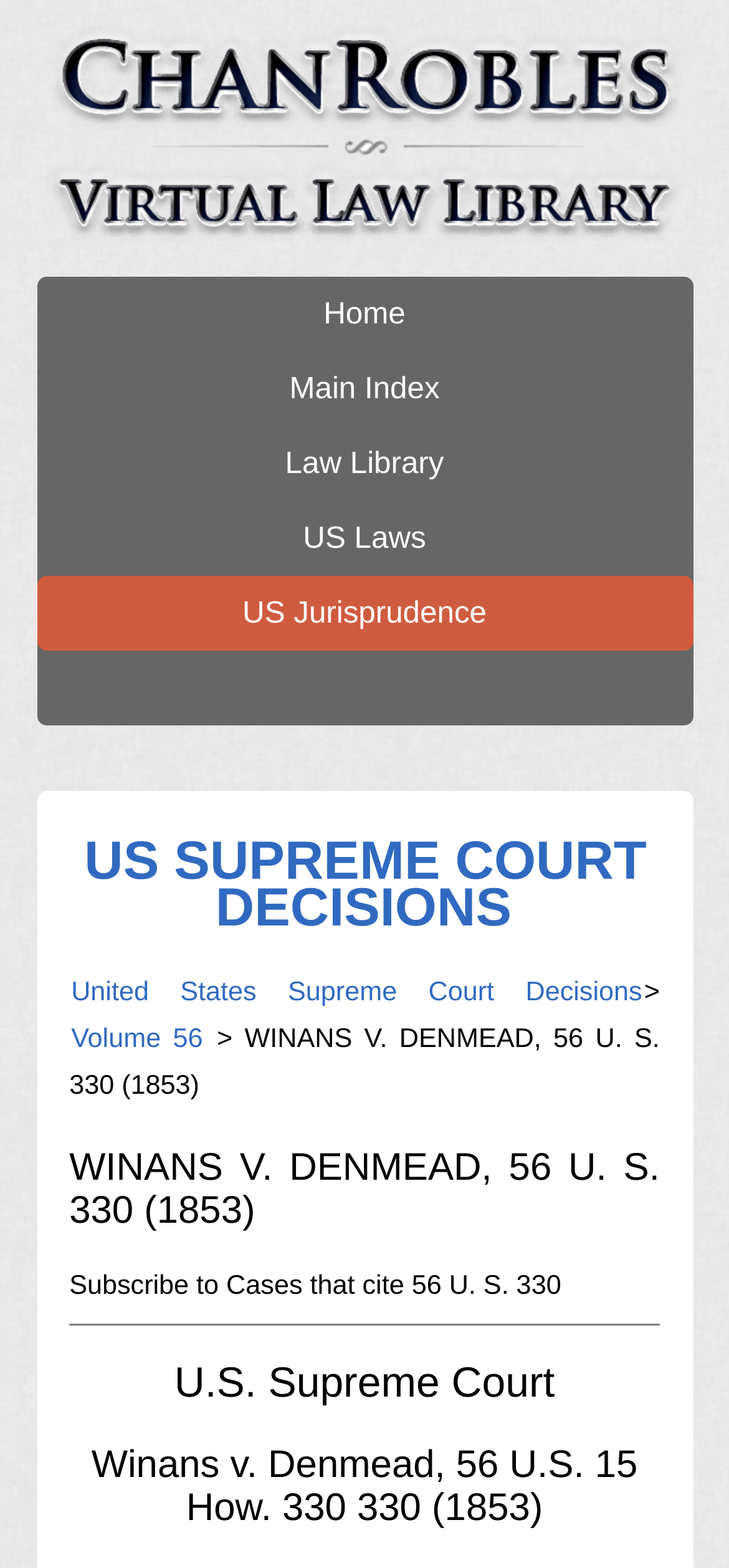Ascertain the bounding box coordinates for the UI element detailed here: "Home". The coordinates should be provided as [left, top, right, bottom] with each value being a float between 0 and 1.

[0.05, 0.177, 0.95, 0.225]